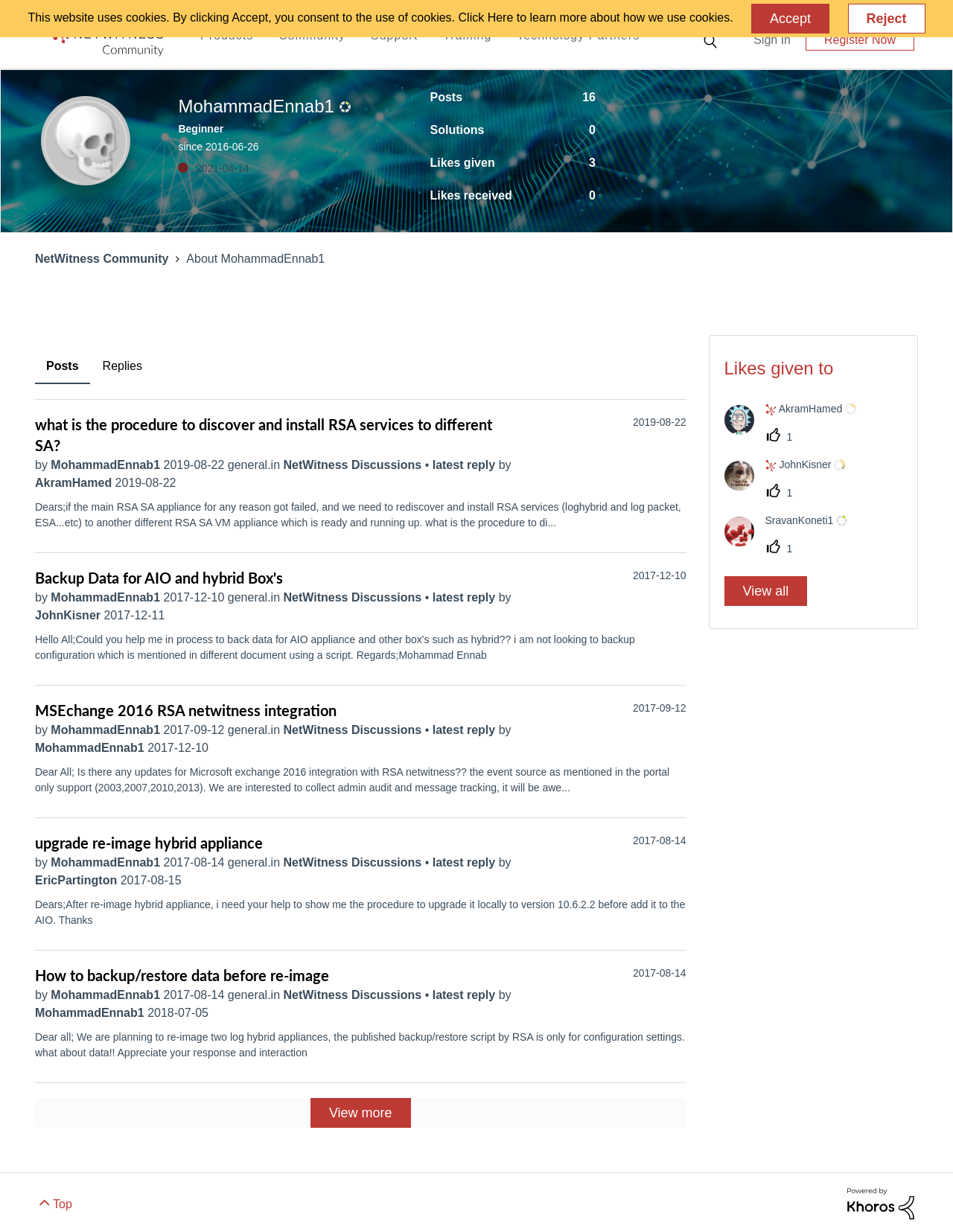How many solutions does the user have?
Respond to the question with a single word or phrase according to the image.

3